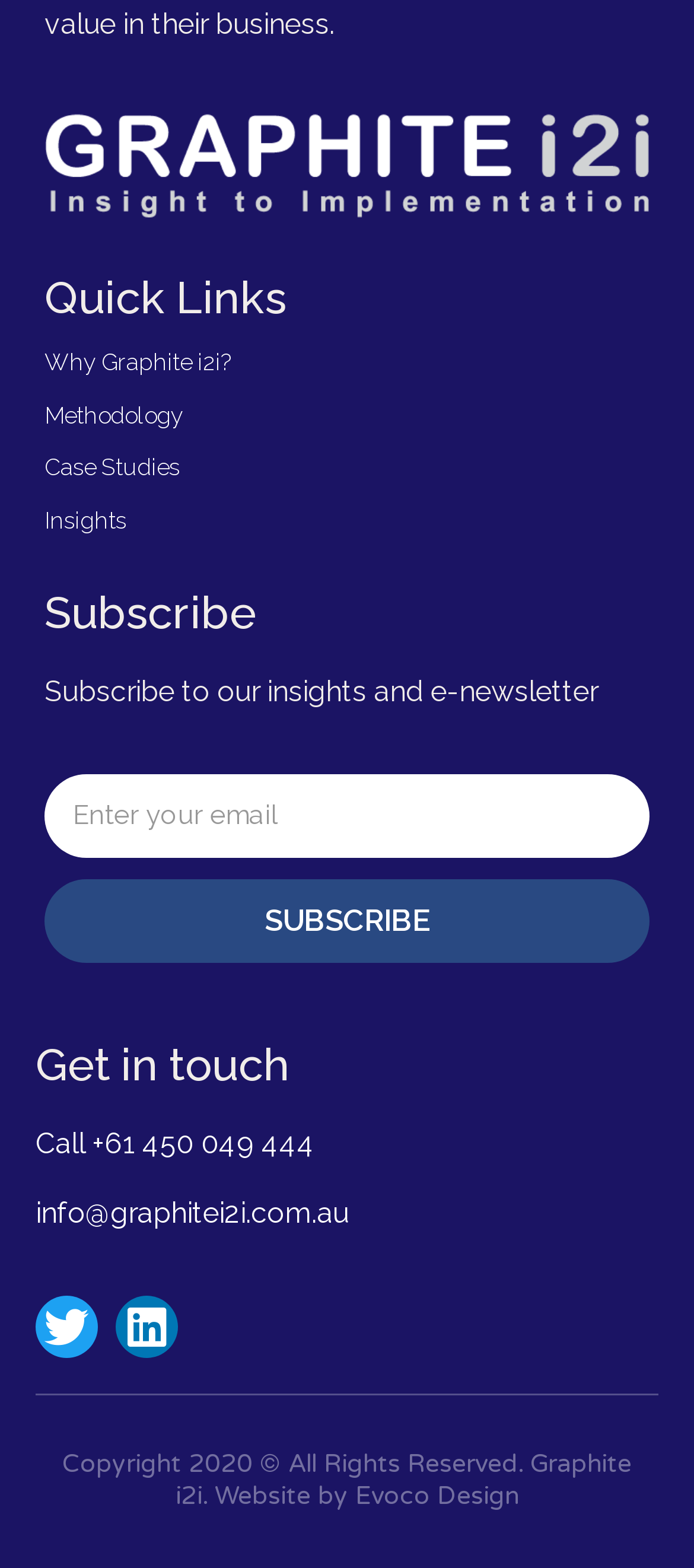How many links are there in the Quick Links section?
Give a one-word or short-phrase answer derived from the screenshot.

4